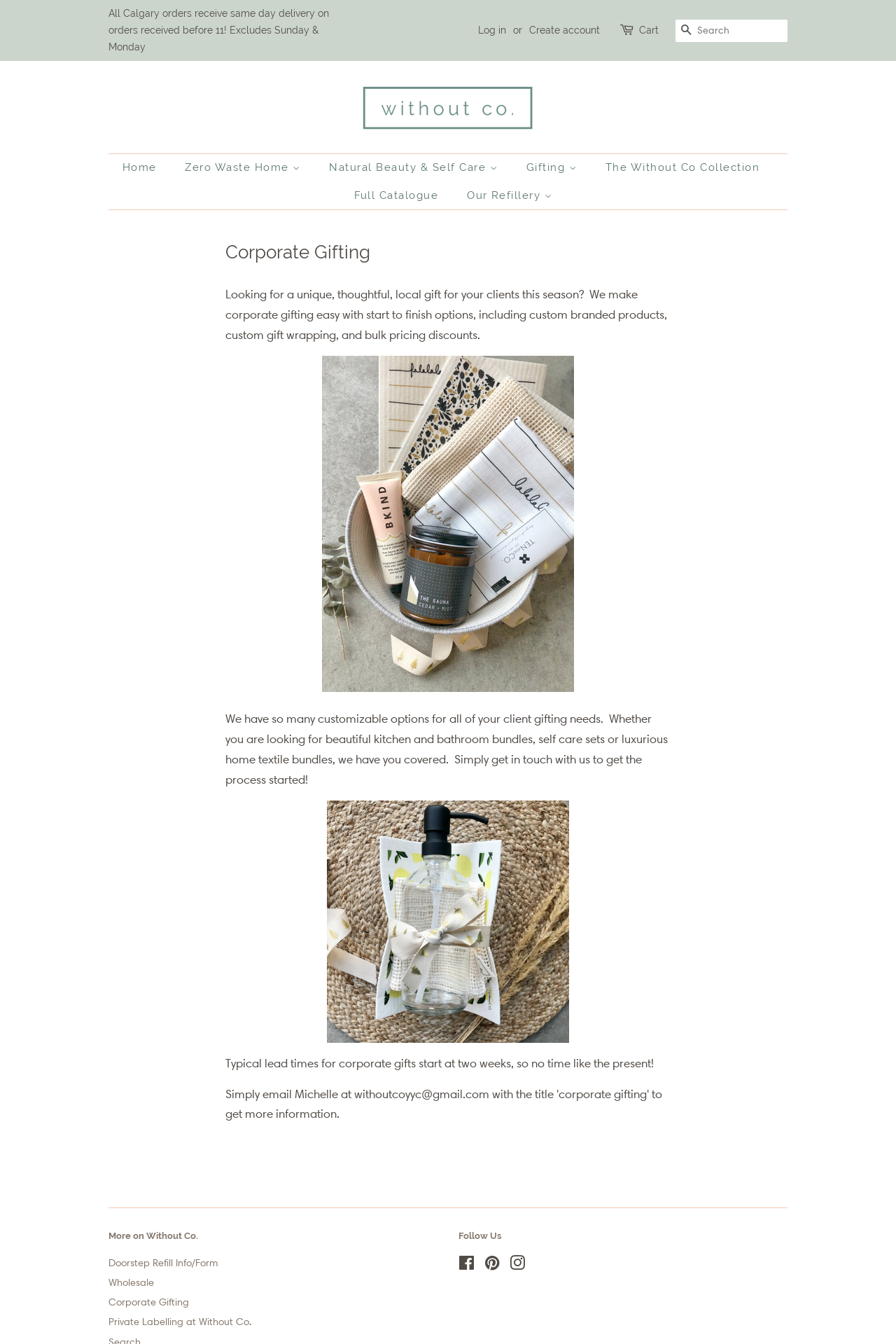Find and indicate the bounding box coordinates of the region you should select to follow the given instruction: "Log in to your account".

[0.534, 0.018, 0.565, 0.026]